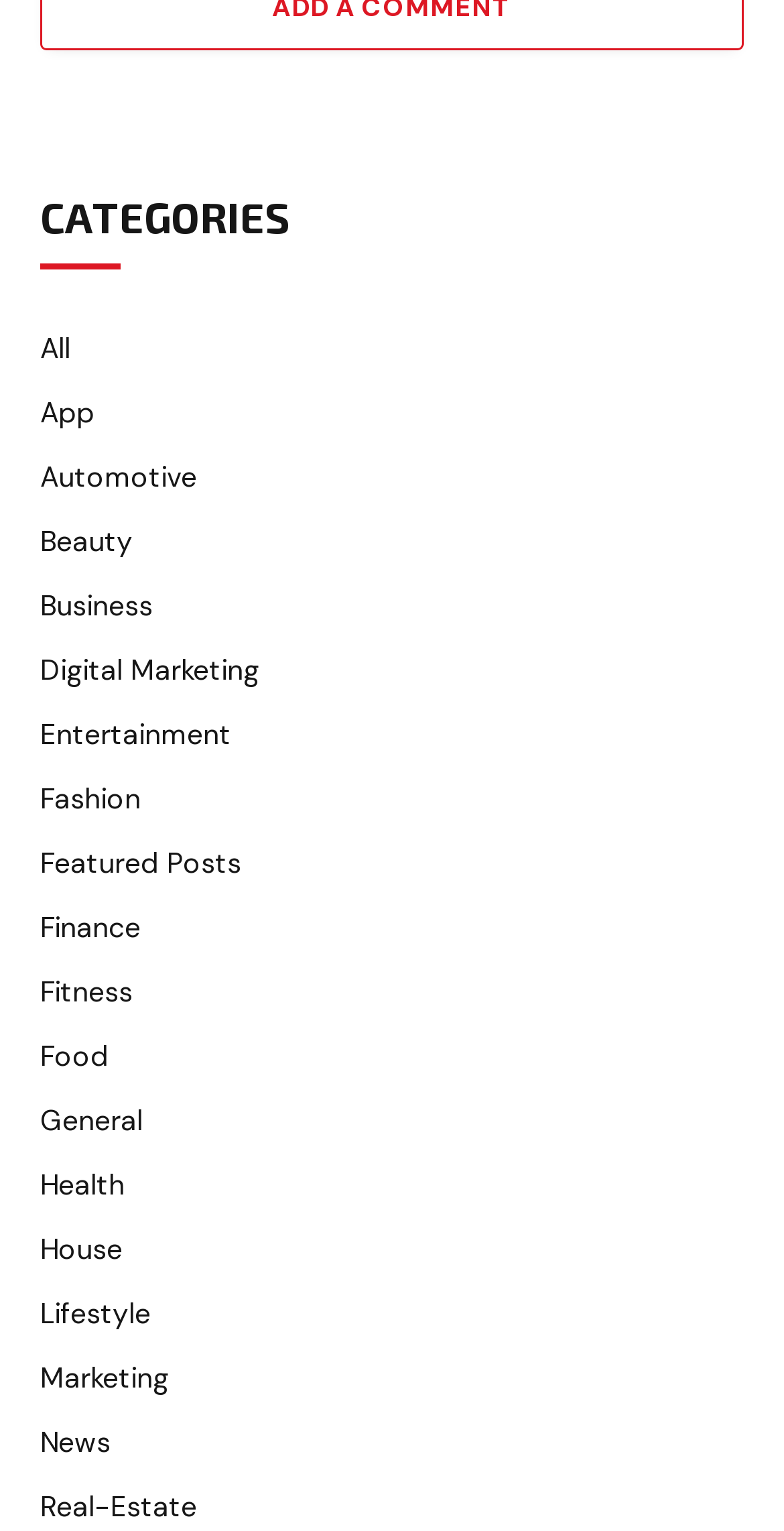From the webpage screenshot, predict the bounding box of the UI element that matches this description: "All".

[0.051, 0.214, 0.09, 0.241]